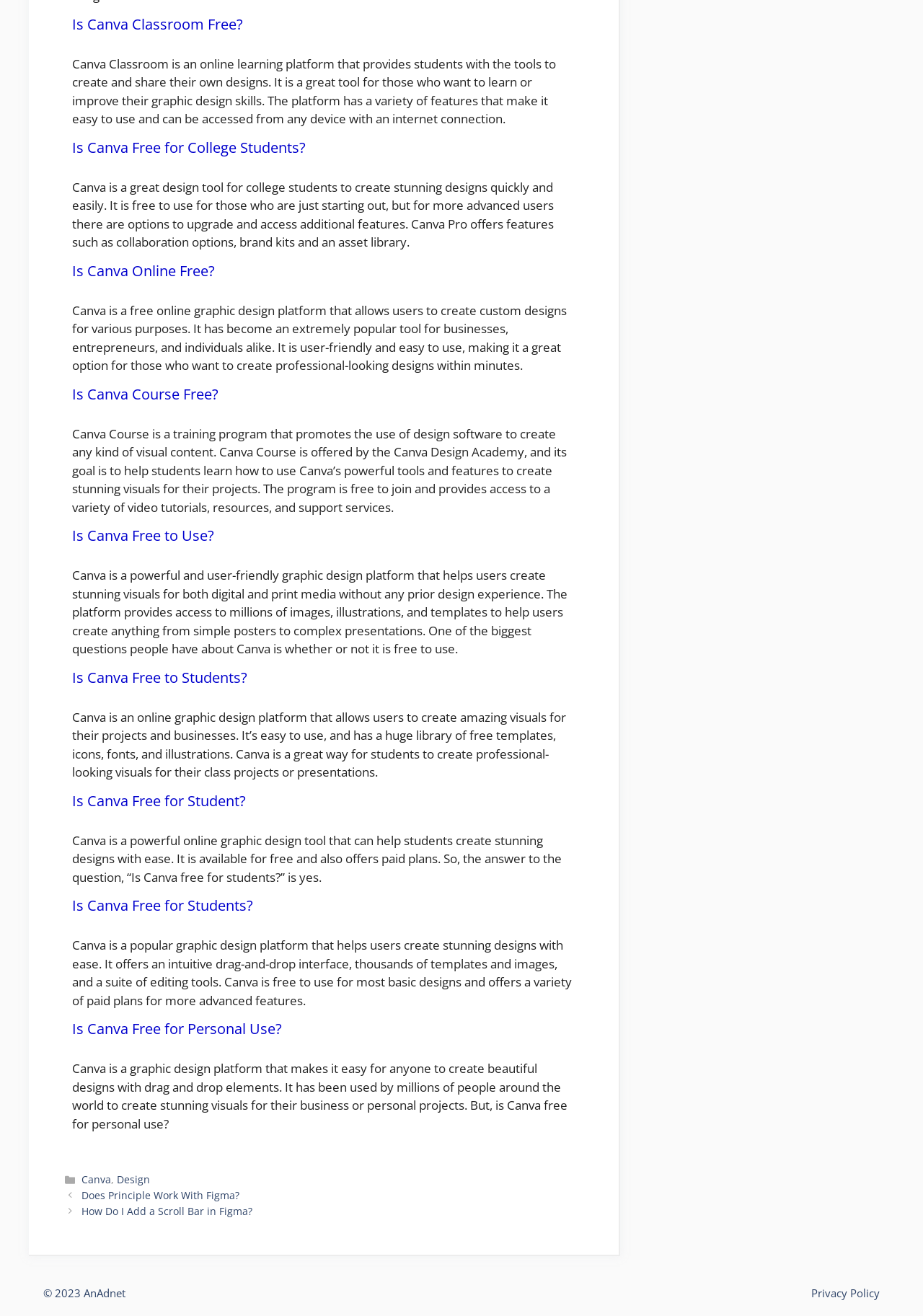Please find the bounding box coordinates of the clickable region needed to complete the following instruction: "Click on 'Is Canva Classroom Free?'". The bounding box coordinates must consist of four float numbers between 0 and 1, i.e., [left, top, right, bottom].

[0.078, 0.011, 0.263, 0.026]